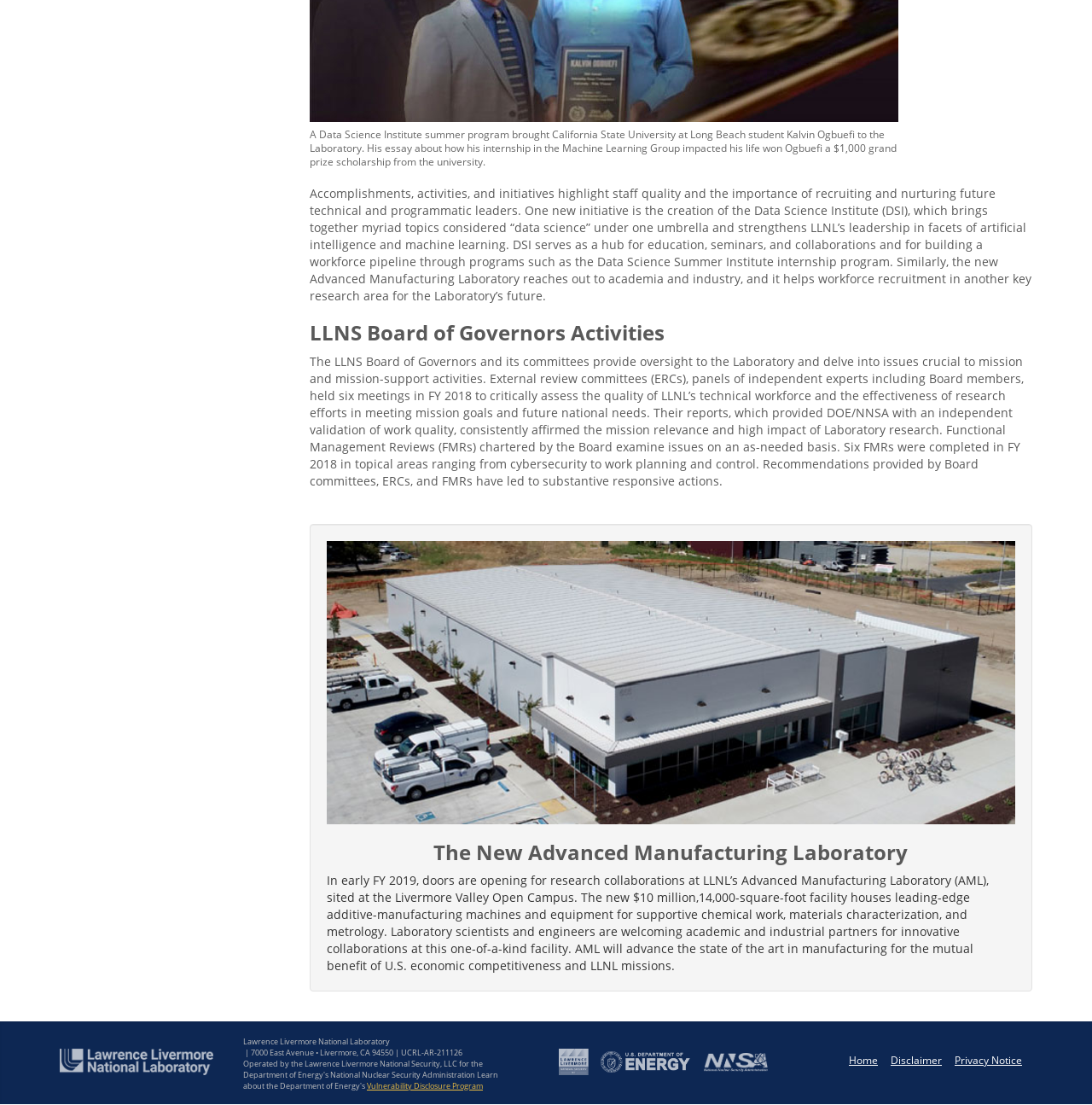Please give a succinct answer using a single word or phrase:
What is the name of the new facility mentioned?

Advanced Manufacturing Laboratory